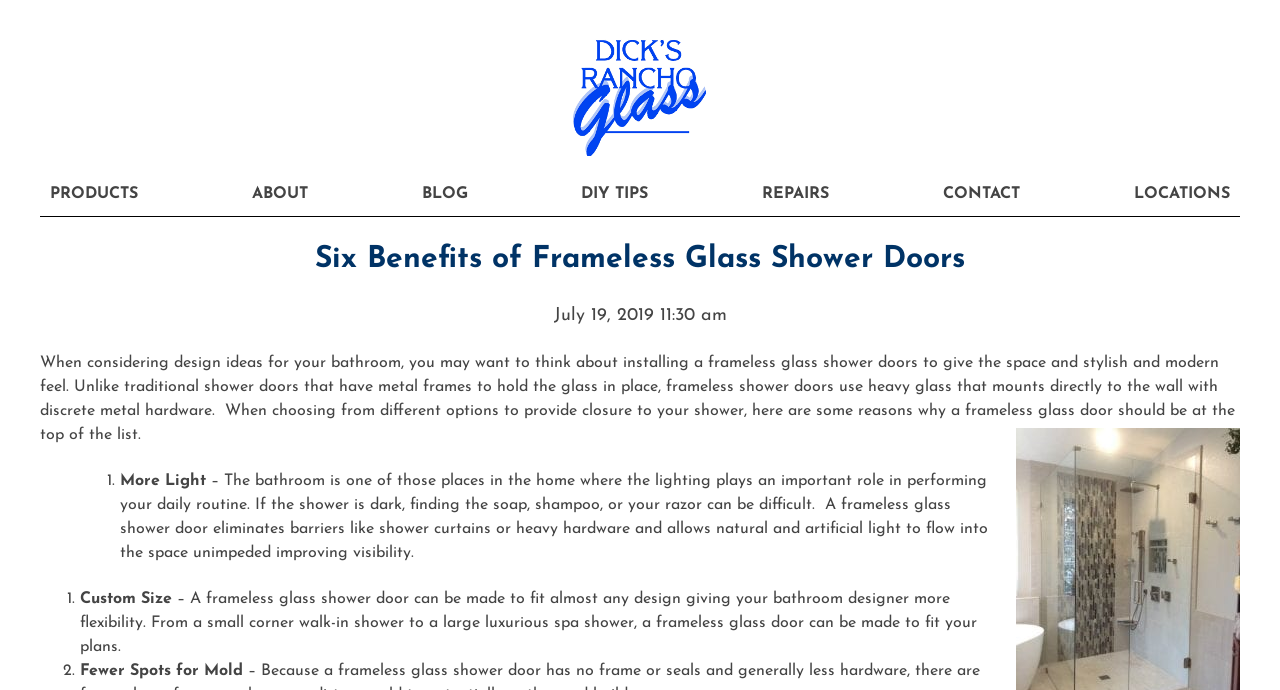Determine the bounding box coordinates of the clickable area required to perform the following instruction: "Click the 'CONTACT' link". The coordinates should be represented as four float numbers between 0 and 1: [left, top, right, bottom].

[0.729, 0.249, 0.805, 0.313]